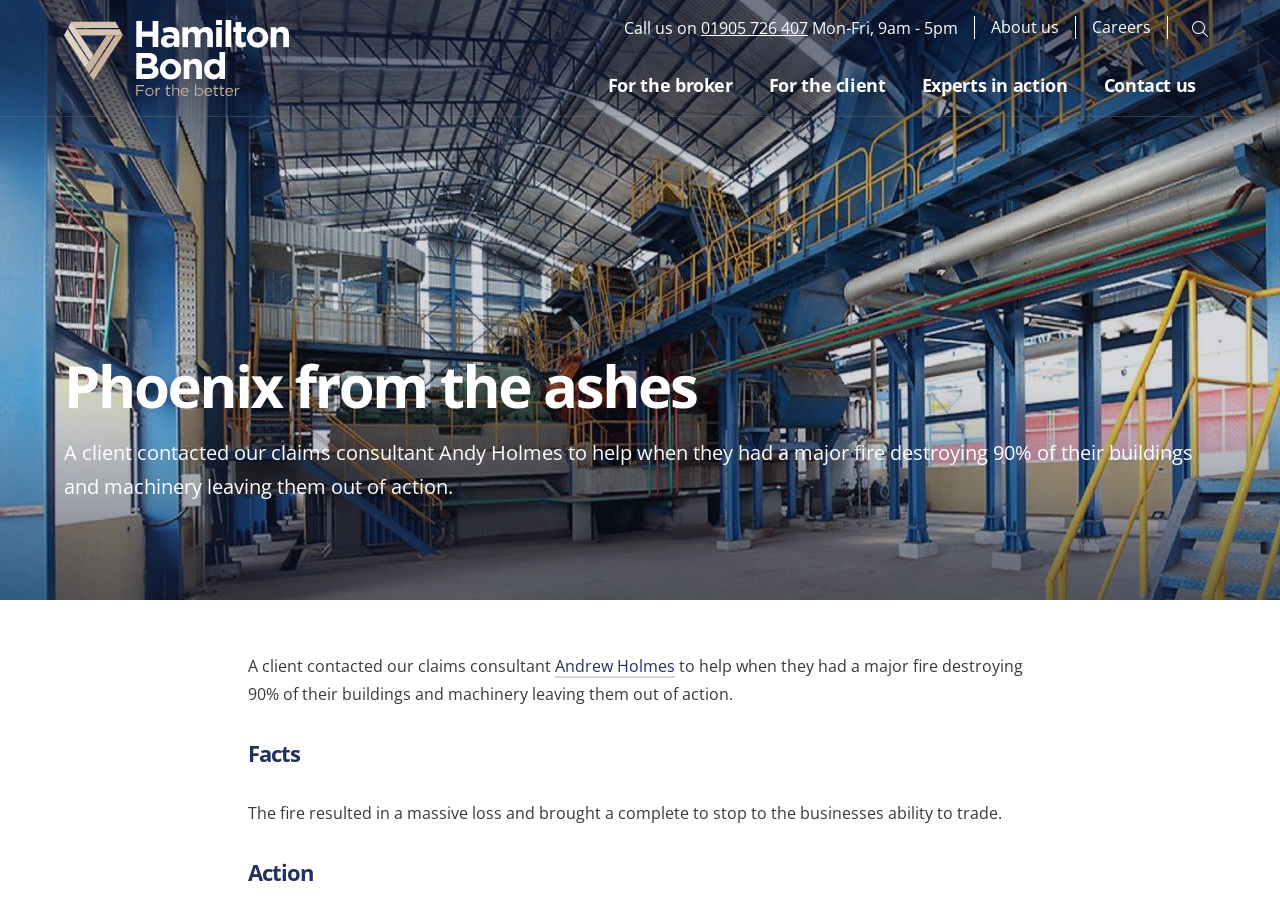What is the headline of the webpage?

Phoenix from the ashes